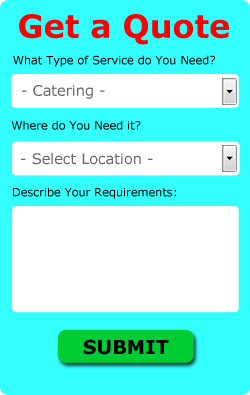Refer to the image and answer the question with as much detail as possible: What is the color of the 'SUBMIT' button?

According to the caption, the 'SUBMIT' button at the bottom of the form is large and green, encouraging users to finalize their inquiry.